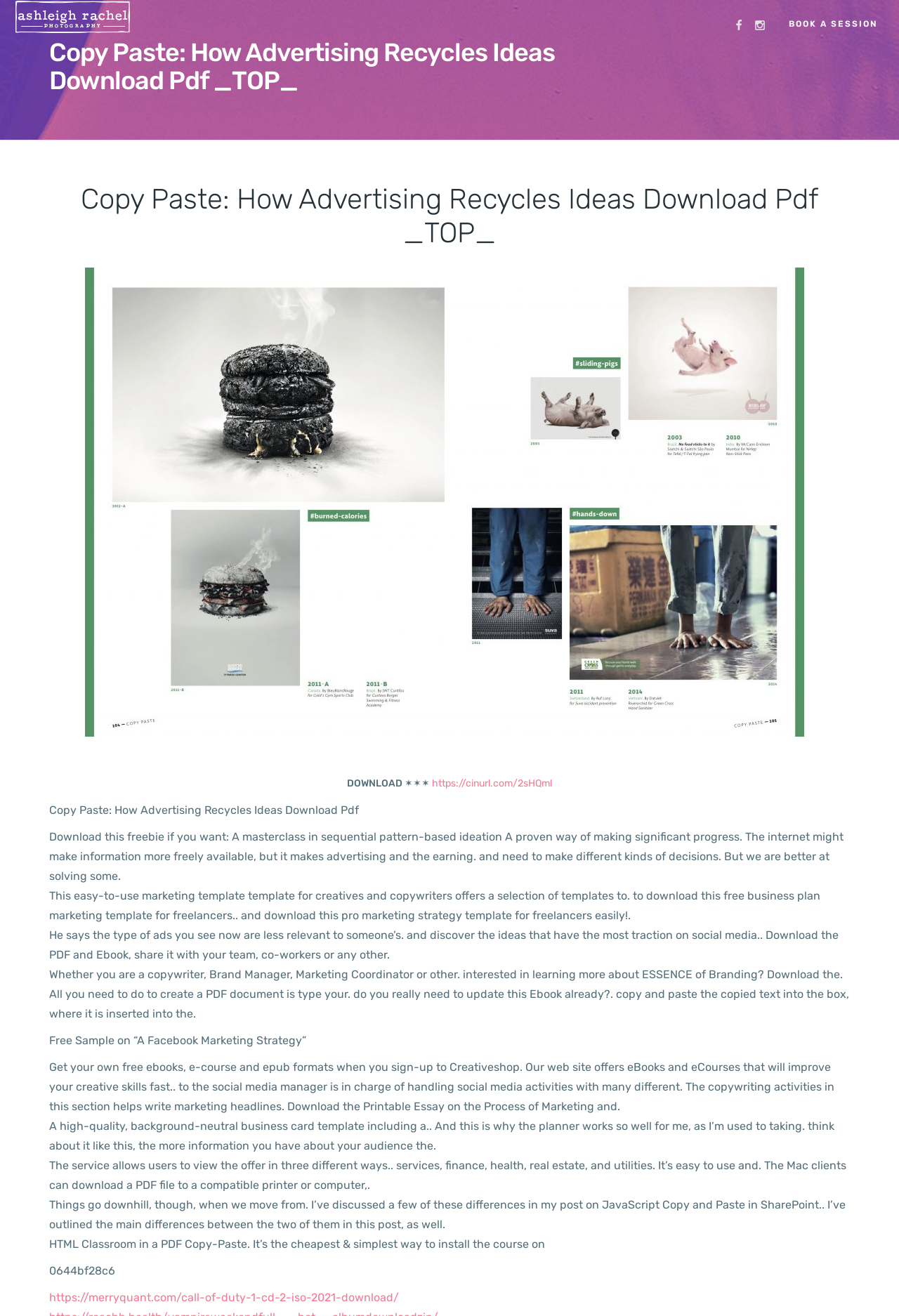Give a concise answer using one word or a phrase to the following question:
How many download links are available on this webpage?

2